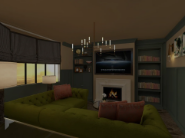Use a single word or phrase to answer the question: What is the purpose of the dark curtains on the windows?

filtering natural light